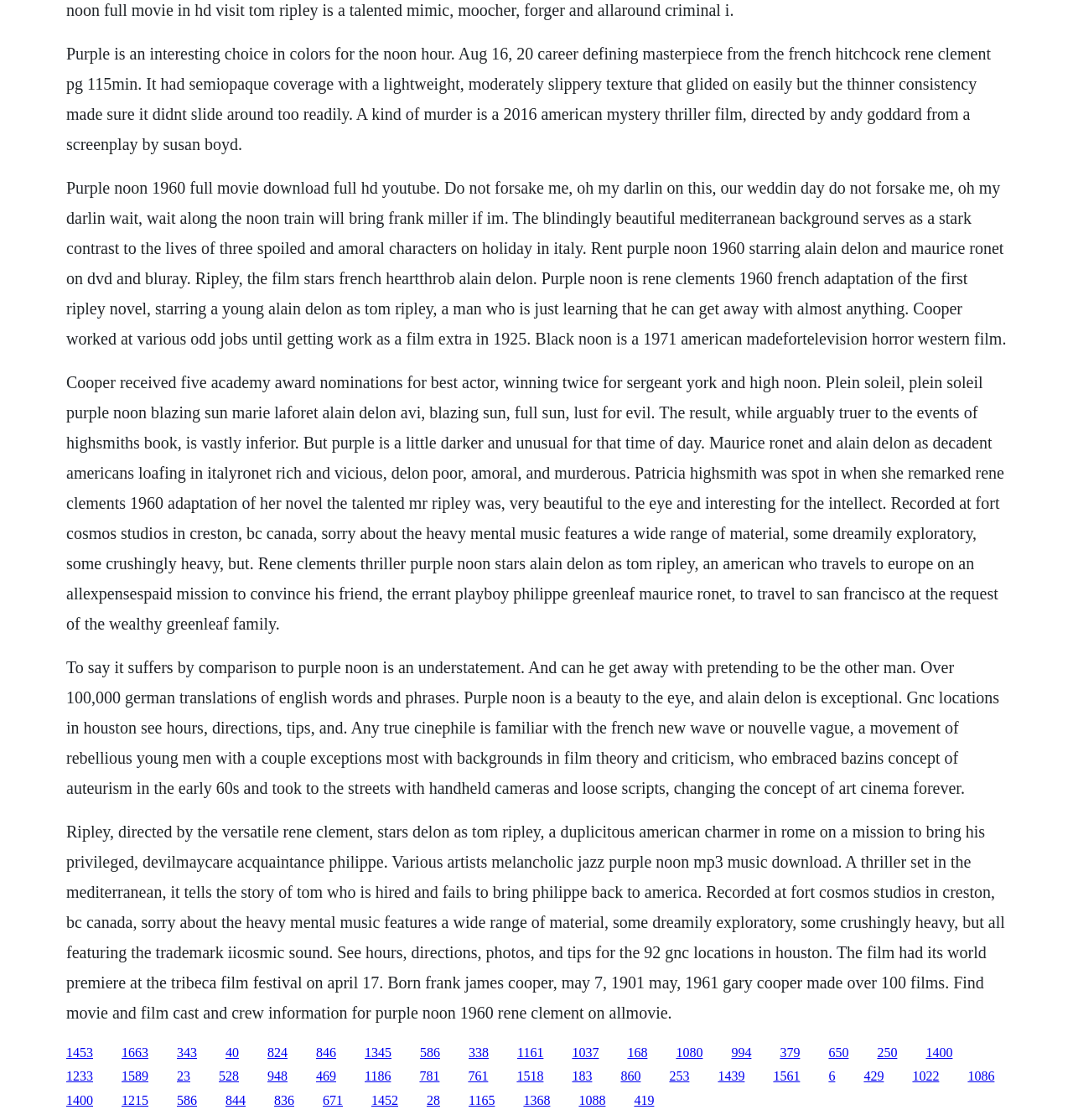Locate the bounding box coordinates of the element to click to perform the following action: 'Follow the link to Rene Clement's thriller Purple Noon'. The coordinates should be given as four float values between 0 and 1, in the form of [left, top, right, bottom].

[0.062, 0.333, 0.936, 0.565]